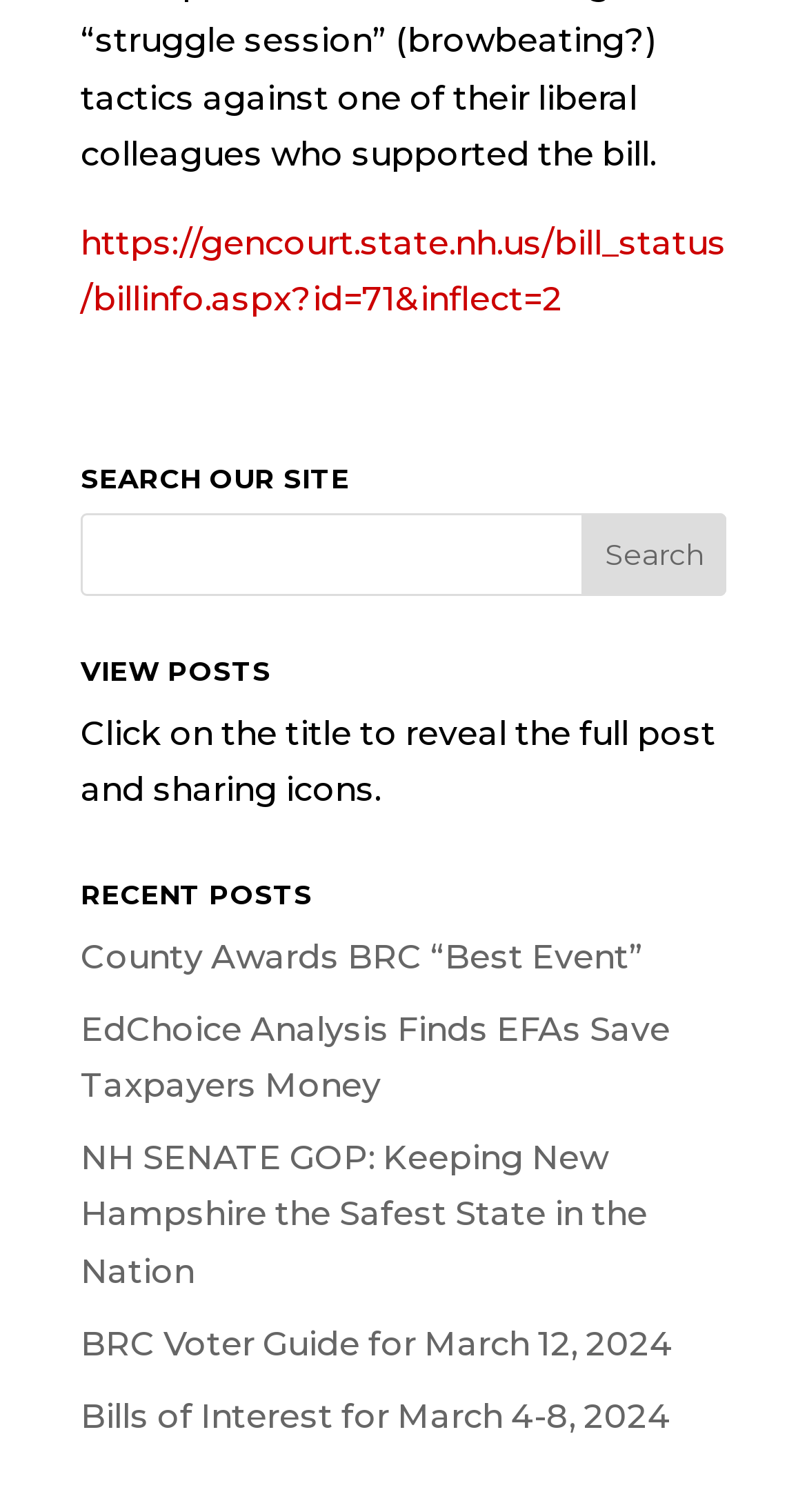How many recent posts are displayed?
Please respond to the question with as much detail as possible.

The 'RECENT POSTS' section contains four links with descriptive titles, which are 'County Awards BRC “Best Event”', 'EdChoice Analysis Finds EFAs Save Taxpayers Money', 'NH SENATE GOP: Keeping New Hampshire the Safest State in the Nation', and 'BRC Voter Guide for March 12, 2024'. These links are likely recent posts on the website.